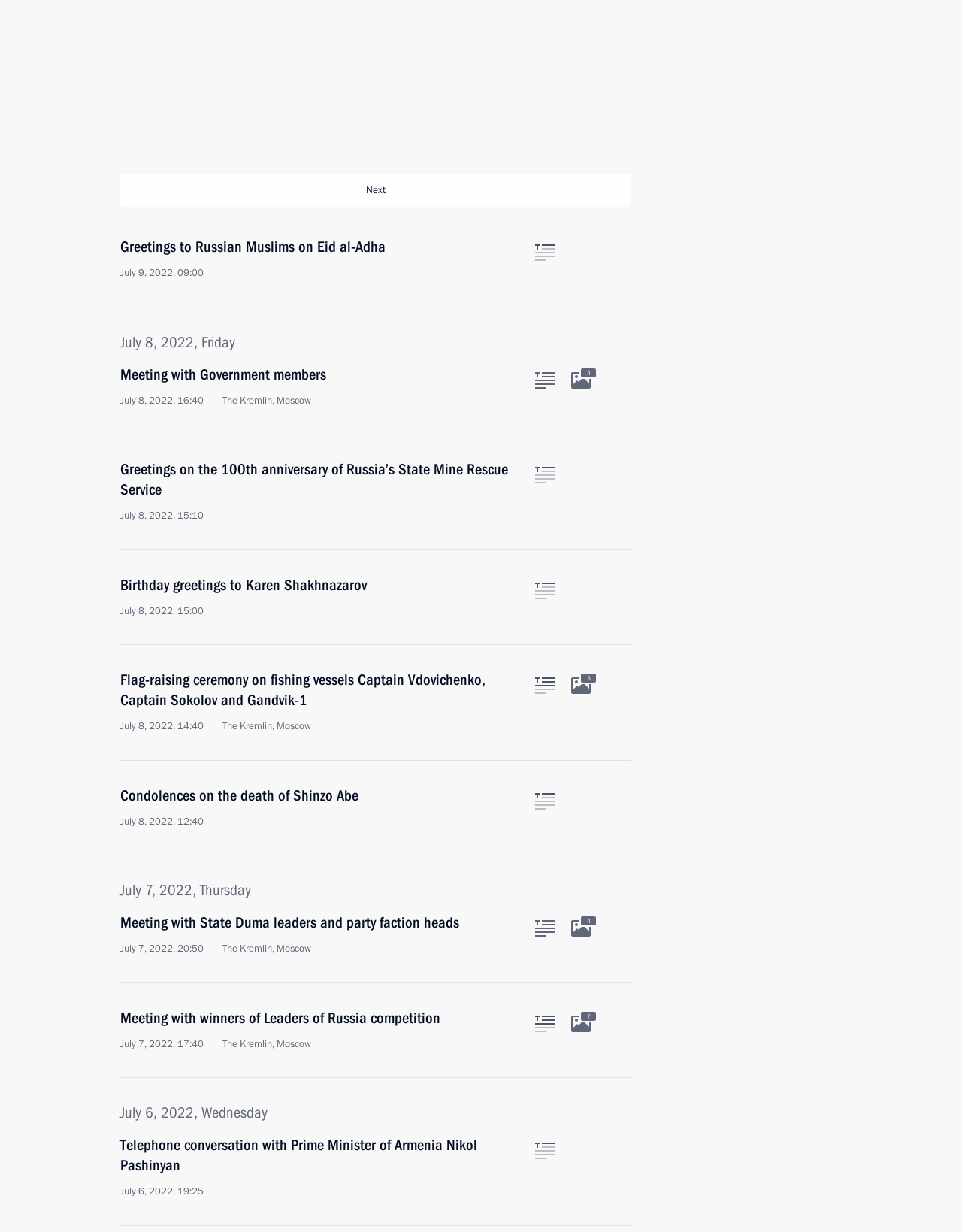What is the time of the greeting?
Your answer should be a single word or phrase derived from the screenshot.

10:00